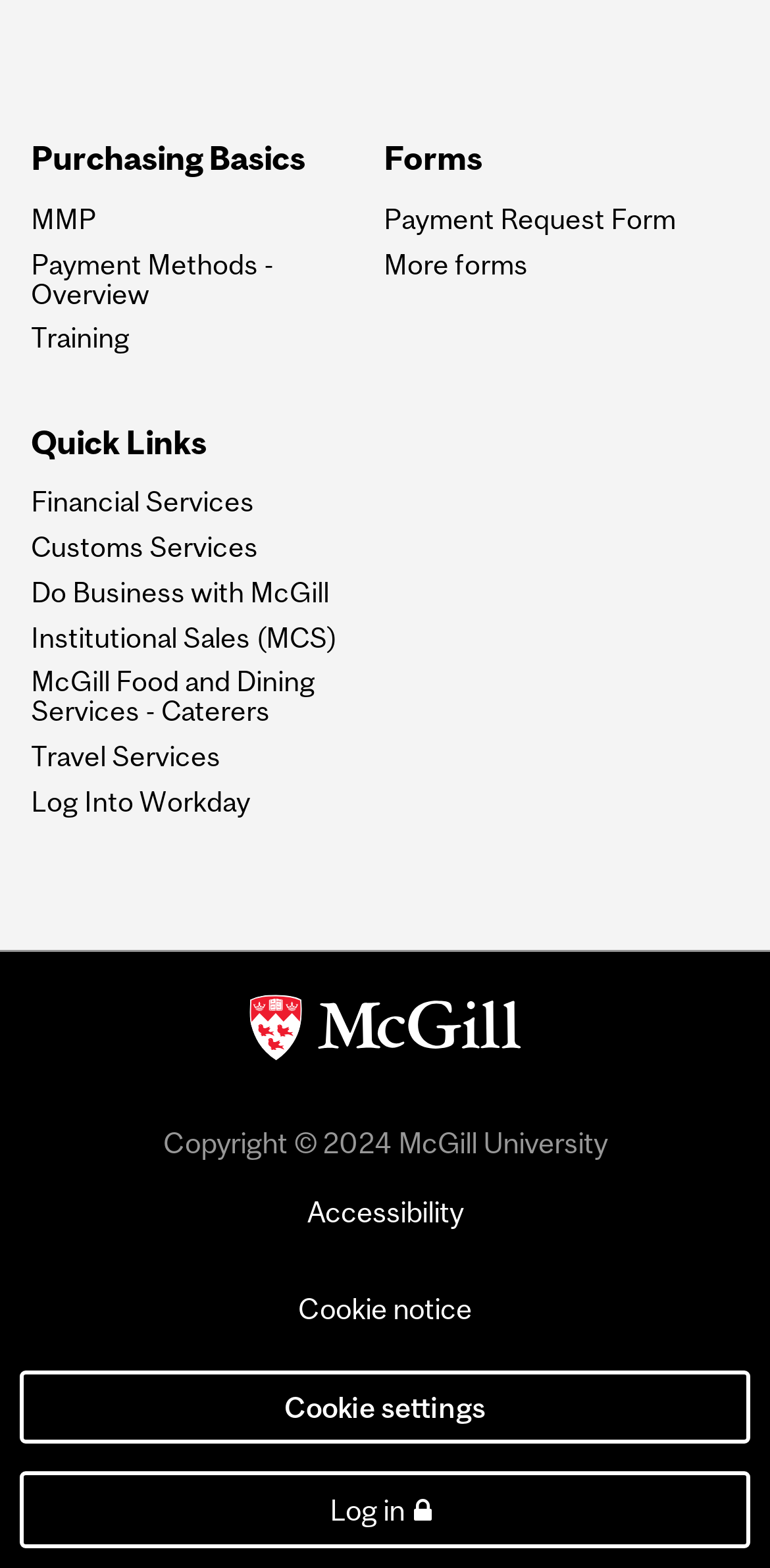Find the bounding box coordinates of the element you need to click on to perform this action: 'Log into Workday'. The coordinates should be represented by four float values between 0 and 1, in the format [left, top, right, bottom].

[0.04, 0.503, 0.491, 0.521]